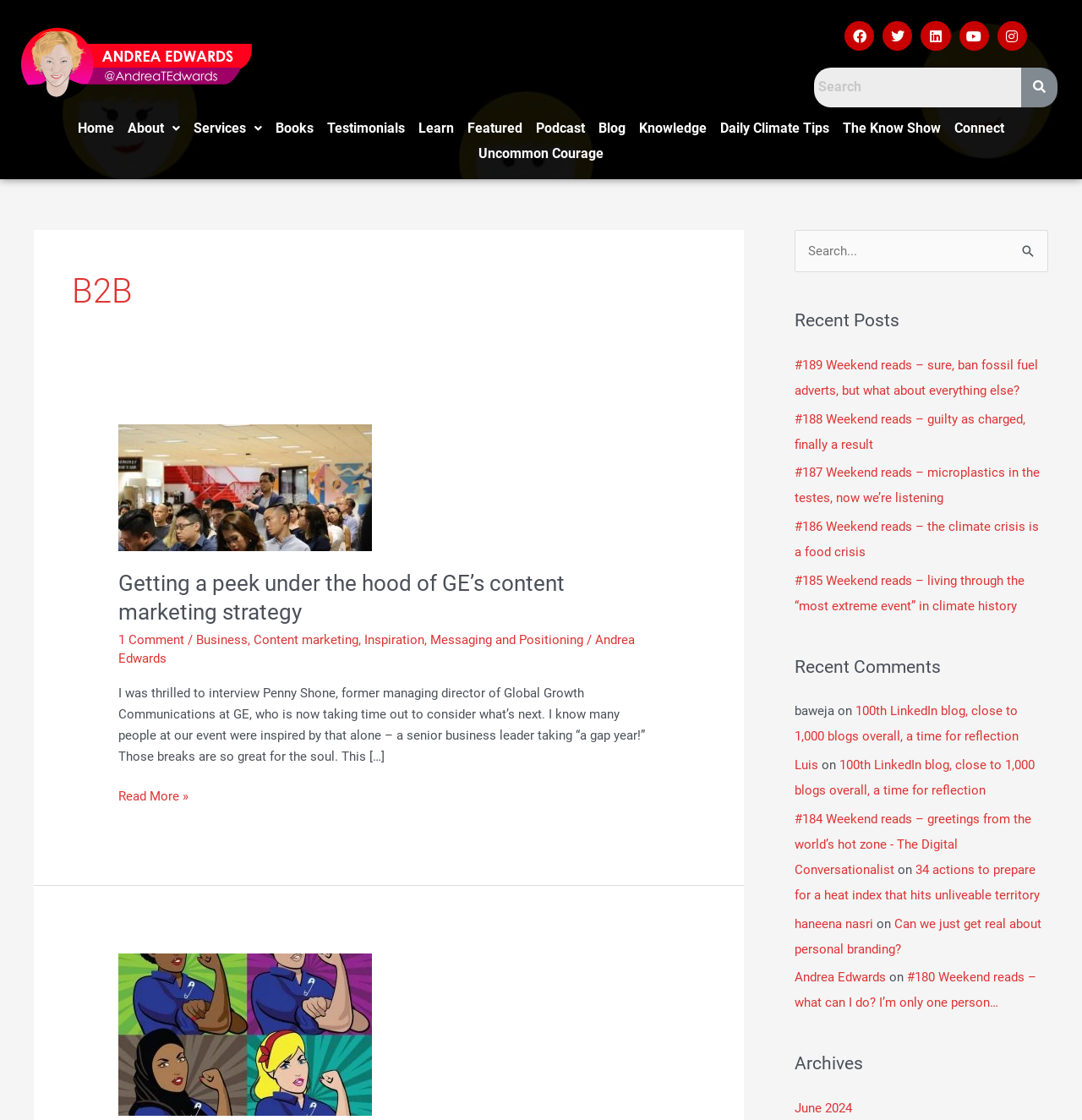Based on what you see in the screenshot, provide a thorough answer to this question: What is the name of the social media platform with a UFO icon?

I found the answer by looking at the social media links at the top of the webpage. There are several links with icons, and the one with a UFO icon is labeled 'Youtube'.